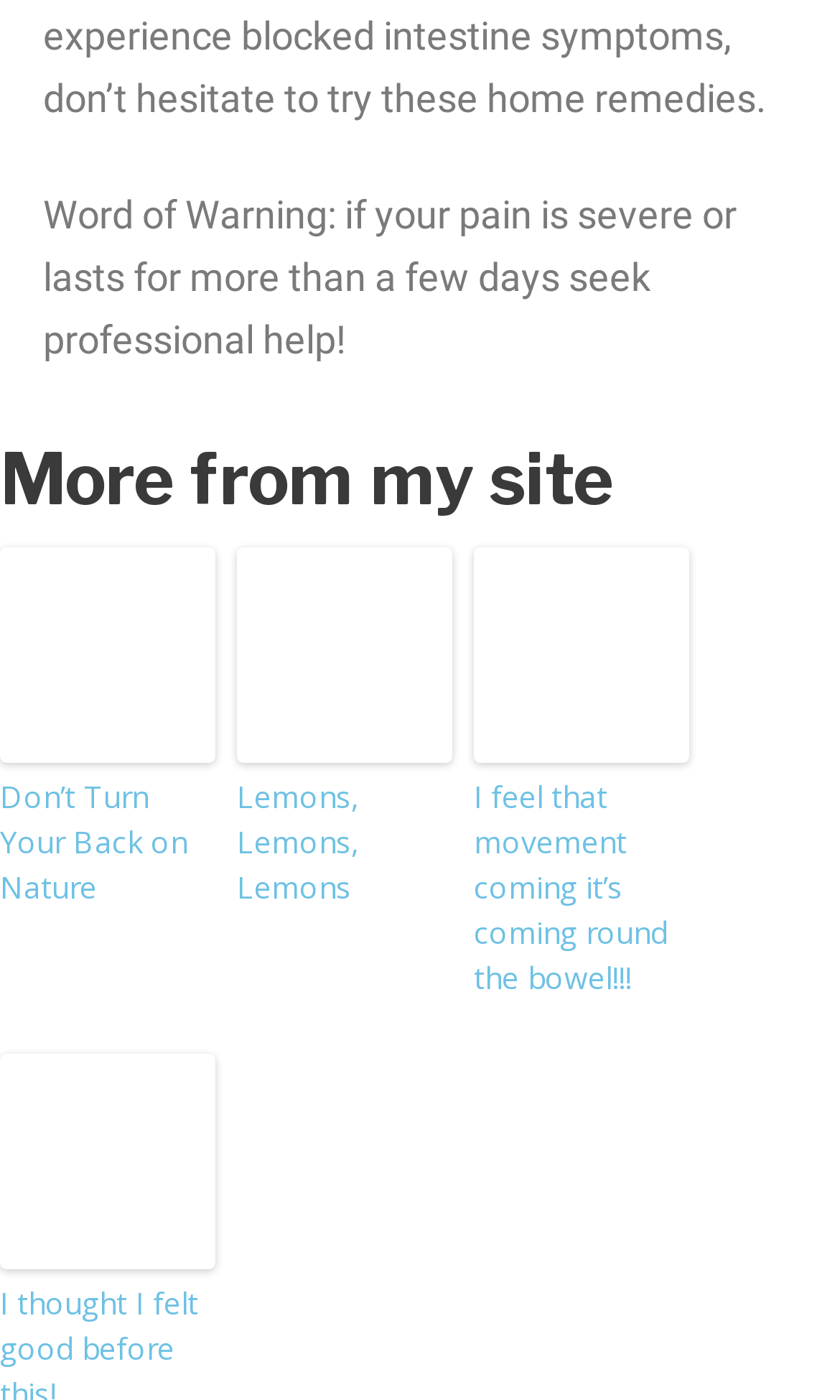Please analyze the image and provide a thorough answer to the question:
What is the title of the section below the warning message?

I found the heading element with the ID 164, which is located below the warning message. The text of the heading element is 'More from my site', which is the title of the section.